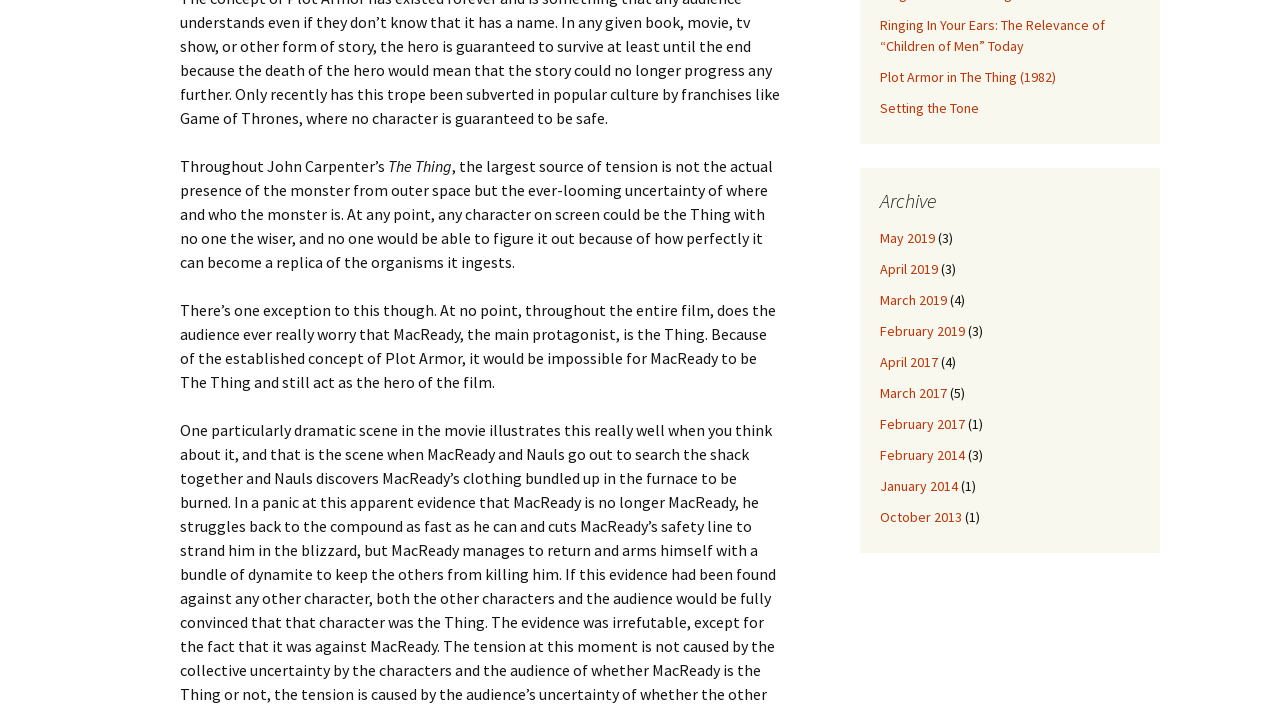Given the element description, predict the bounding box coordinates in the format (top-left x, top-left y, bottom-right x, bottom-right y), using floating point numbers between 0 and 1: Ideas For Celebrating Your Graduation

None